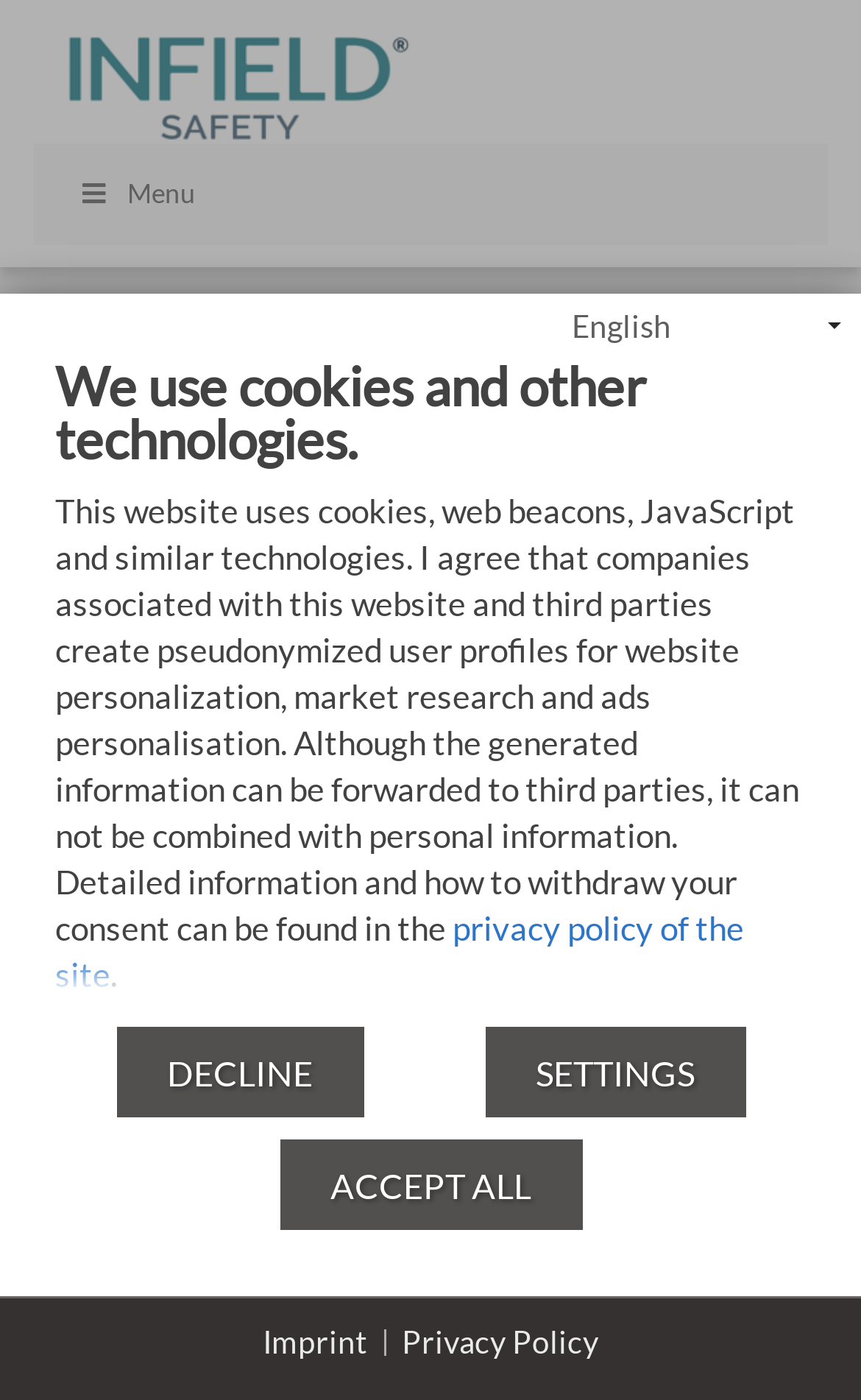Given the element description: "aria-label="Change consent"", predict the bounding box coordinates of the UI element it refers to, using four float numbers between 0 and 1, i.e., [left, top, right, bottom].

[0.038, 0.909, 0.162, 0.984]